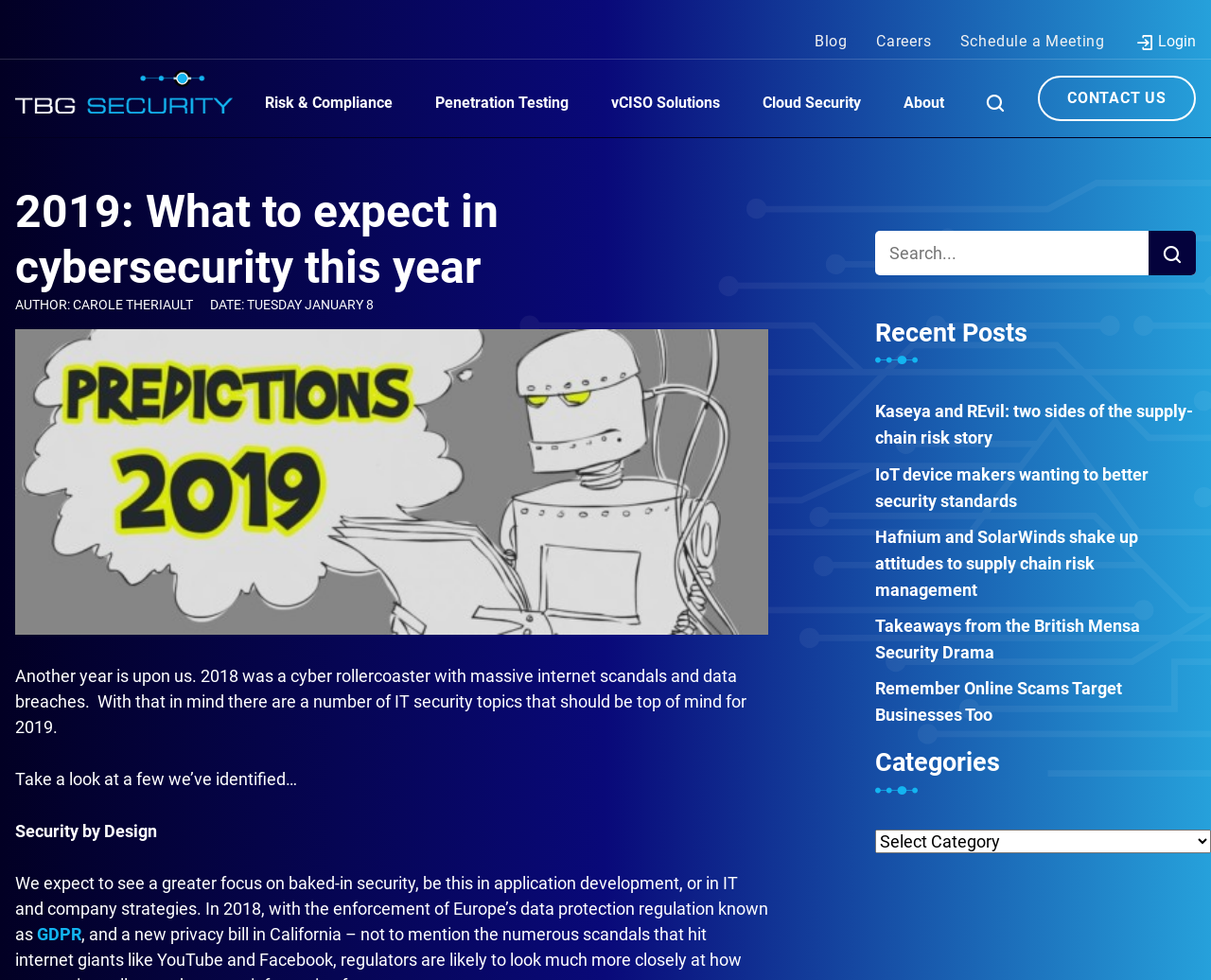Determine the bounding box coordinates of the clickable element to complete this instruction: "Search for a topic". Provide the coordinates in the format of four float numbers between 0 and 1, [left, top, right, bottom].

[0.723, 0.236, 0.988, 0.281]